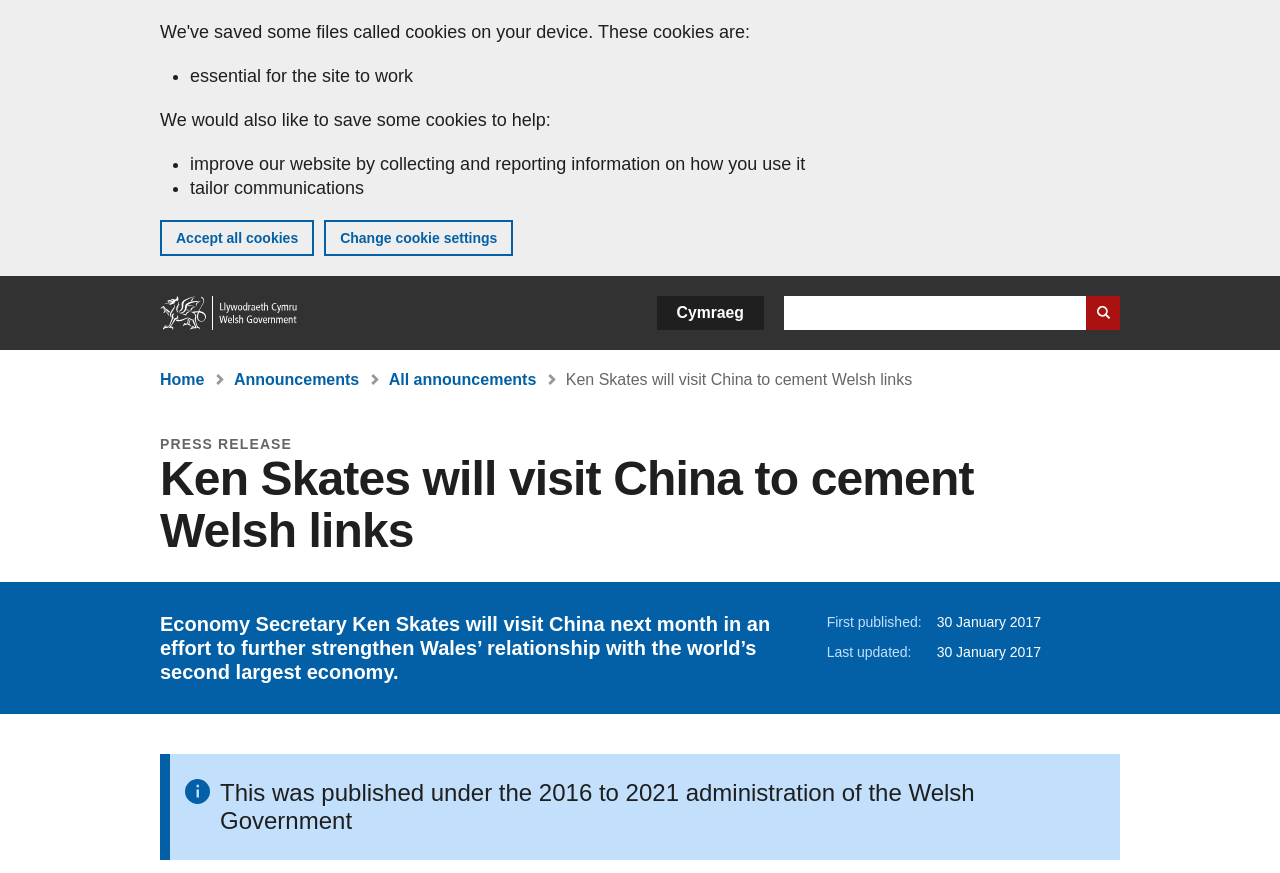Please specify the bounding box coordinates of the element that should be clicked to execute the given instruction: 'Visit the announcements page'. Ensure the coordinates are four float numbers between 0 and 1, expressed as [left, top, right, bottom].

[0.183, 0.425, 0.281, 0.444]